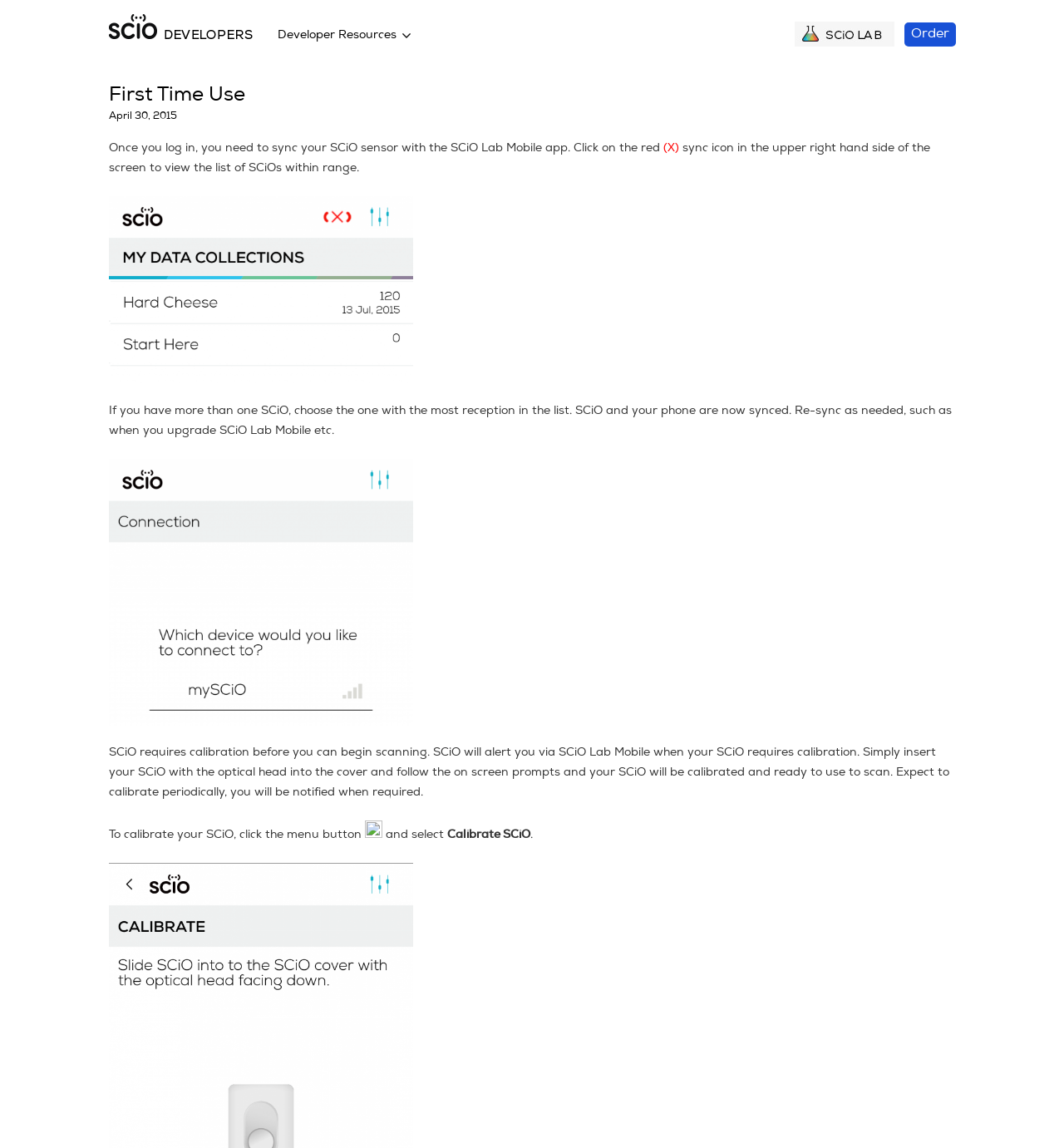For the given element description alt="ConnectToSCiODevice", determine the bounding box coordinates of the UI element. The coordinates should follow the format (top-left x, top-left y, bottom-right x, bottom-right y) and be within the range of 0 to 1.

[0.102, 0.624, 0.388, 0.635]